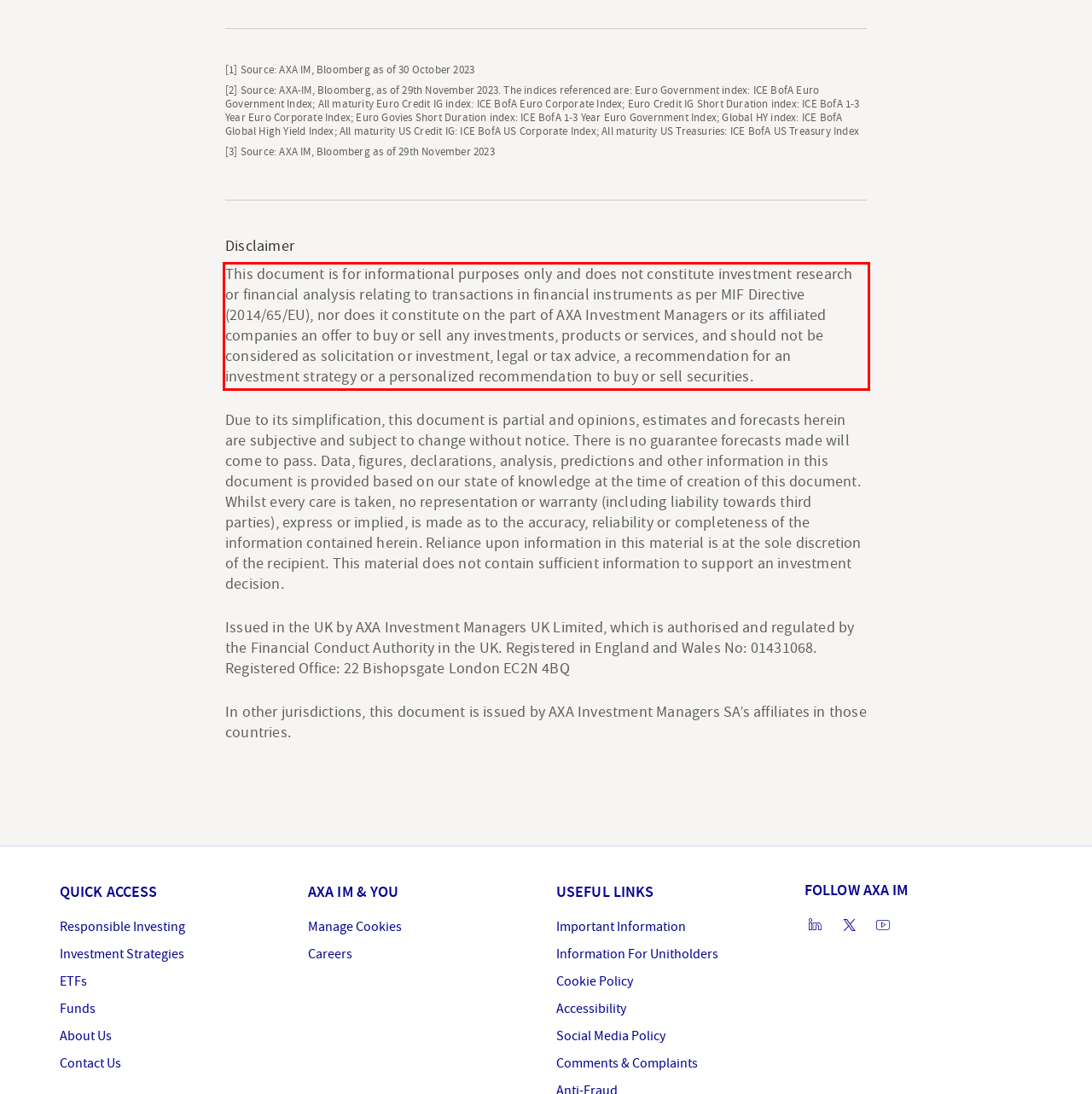In the screenshot of the webpage, find the red bounding box and perform OCR to obtain the text content restricted within this red bounding box.

This document is for informational purposes only and does not constitute investment research or financial analysis relating to transactions in financial instruments as per MIF Directive (2014/65/EU), nor does it constitute on the part of AXA Investment Managers or its affiliated companies an offer to buy or sell any investments, products or services, and should not be considered as solicitation or investment, legal or tax advice, a recommendation for an investment strategy or a personalized recommendation to buy or sell securities.